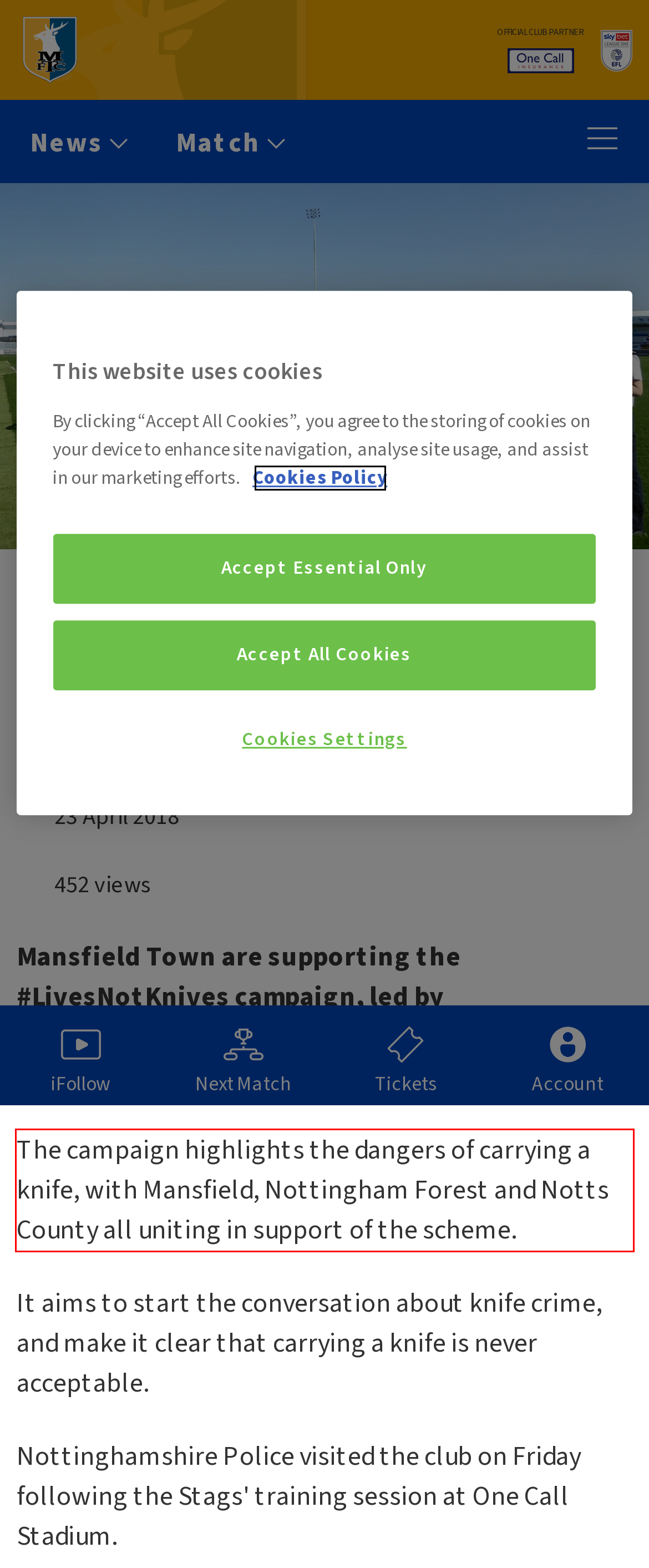Please use OCR to extract the text content from the red bounding box in the provided webpage screenshot.

The campaign highlights the dangers of carrying a knife, with Mansfield, Nottingham Forest and Notts County all uniting in support of the scheme.